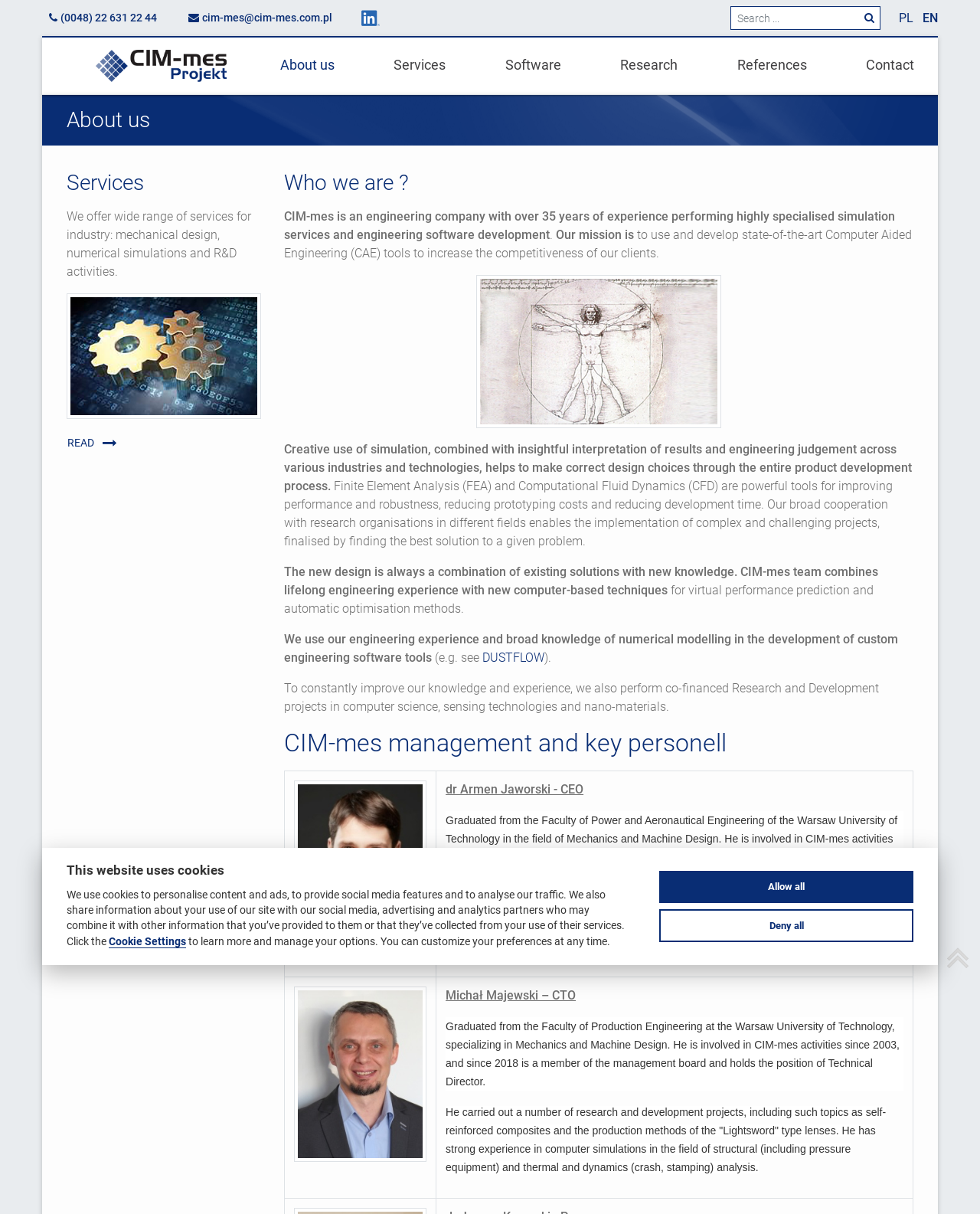Using the provided description: "Website And Affiliate Disclaimer", find the bounding box coordinates of the corresponding UI element. The output should be four float numbers between 0 and 1, in the format [left, top, right, bottom].

None